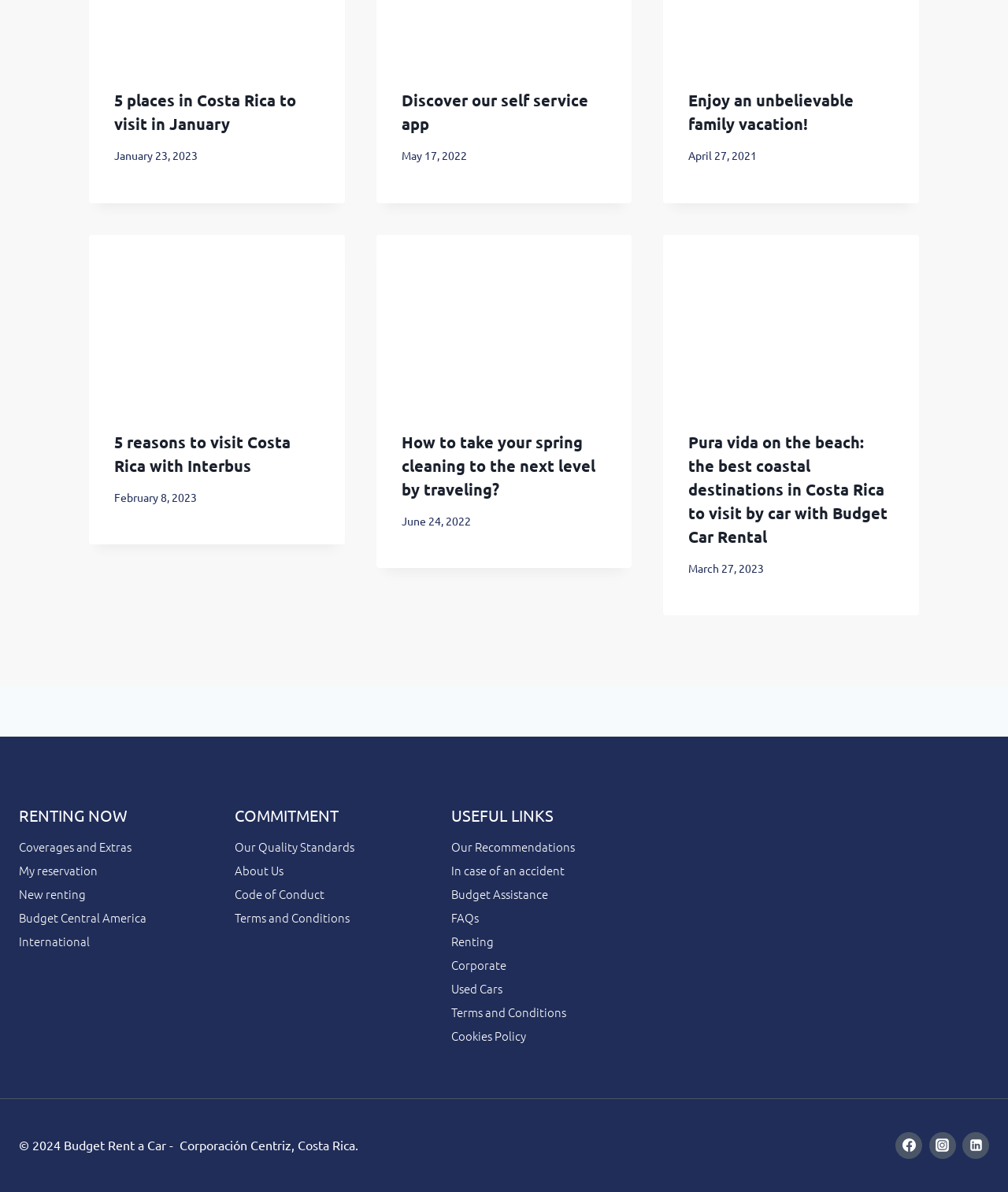How many links are under 'USEFUL LINKS'?
Please elaborate on the answer to the question with detailed information.

I found the 'heading' element [302] with the text 'USEFUL LINKS' and counted the number of 'link' elements underneath it, which are [434], [435], [436], [437], [438], [439], and [440].